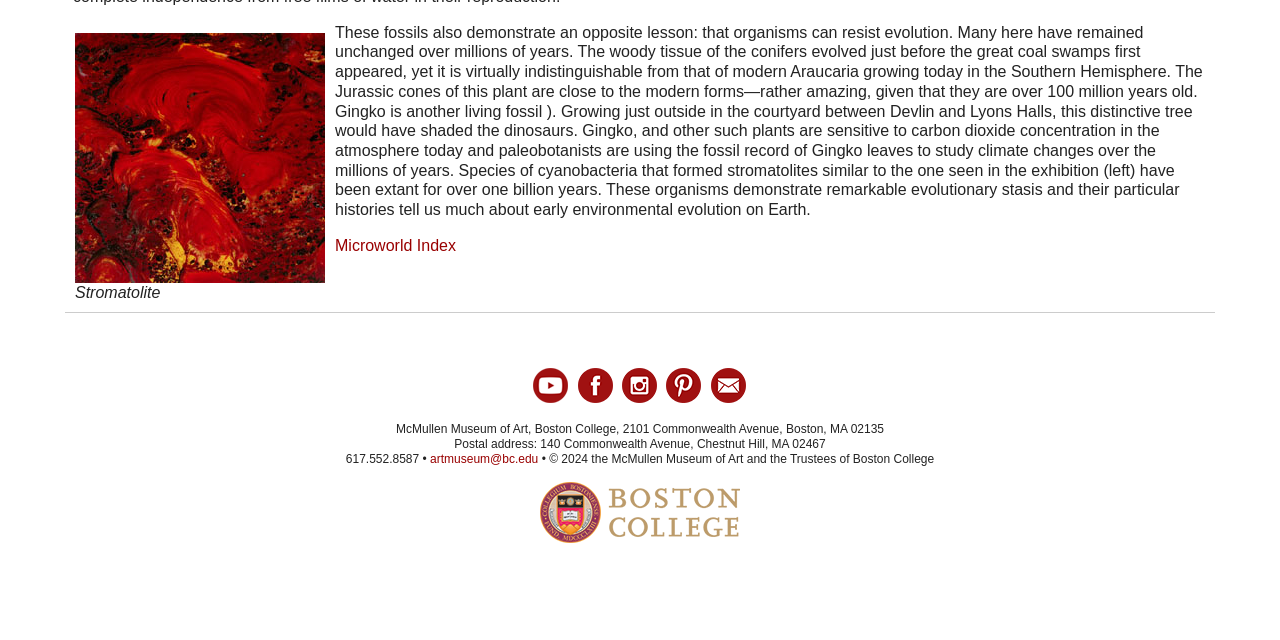Using the provided element description: "Climate Change", identify the bounding box coordinates. The coordinates should be four floats between 0 and 1 in the order [left, top, right, bottom].

None